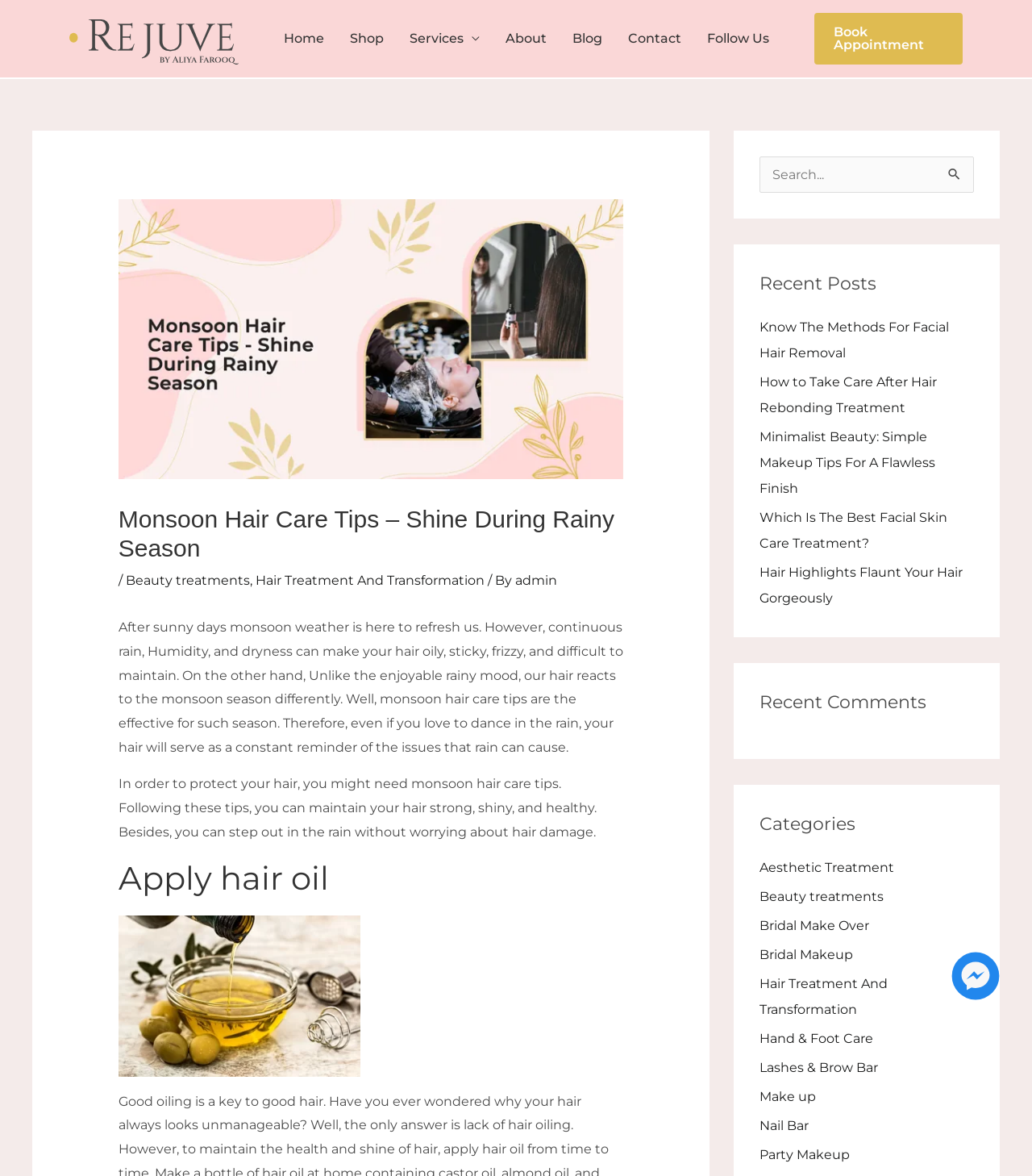Bounding box coordinates must be specified in the format (top-left x, top-left y, bottom-right x, bottom-right y). All values should be floating point numbers between 0 and 1. What are the bounding box coordinates of the UI element described as: Blog

[0.542, 0.002, 0.596, 0.064]